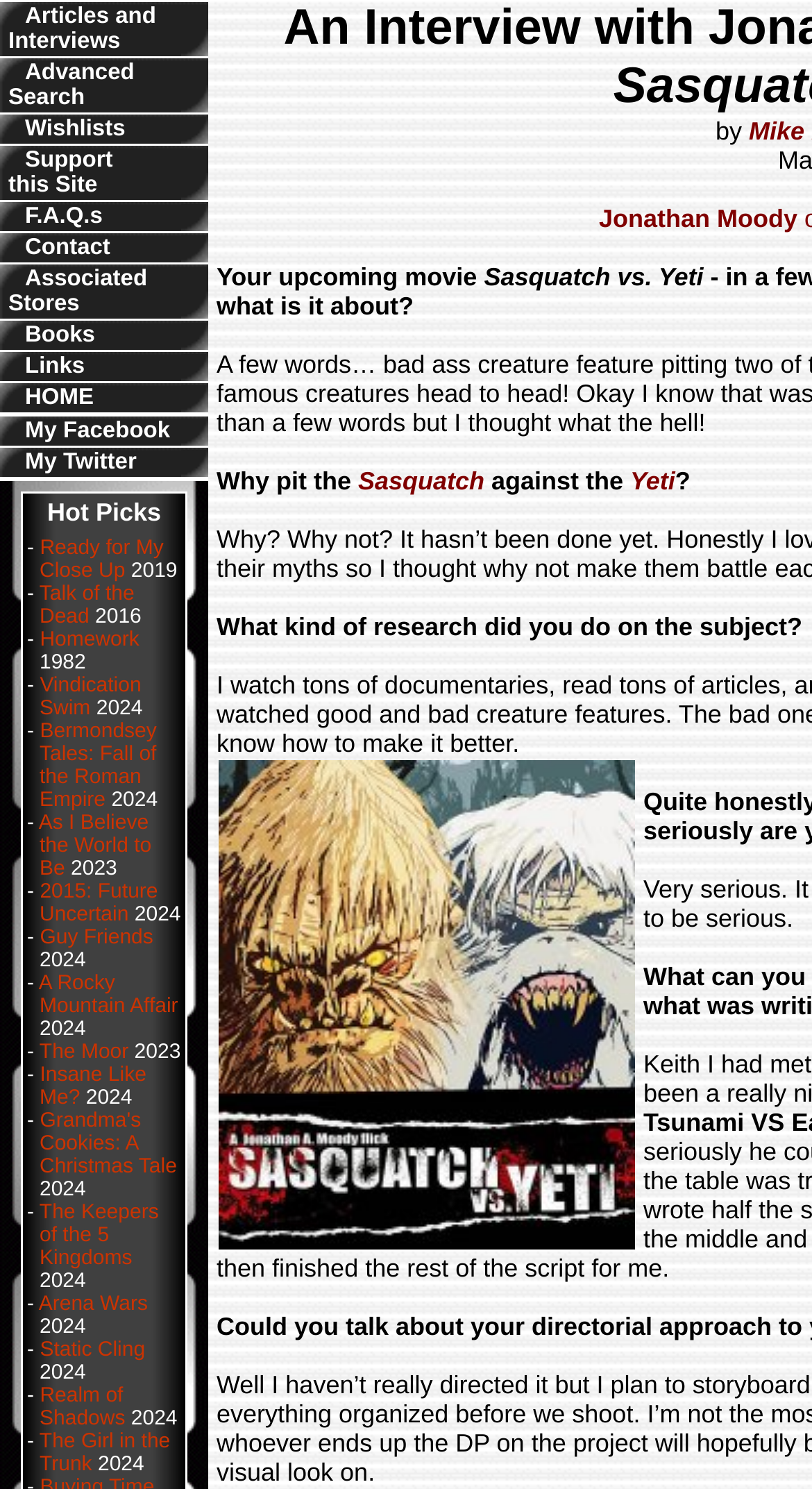Highlight the bounding box coordinates of the element you need to click to perform the following instruction: "Click on Articles and Interviews."

[0.01, 0.003, 0.223, 0.036]